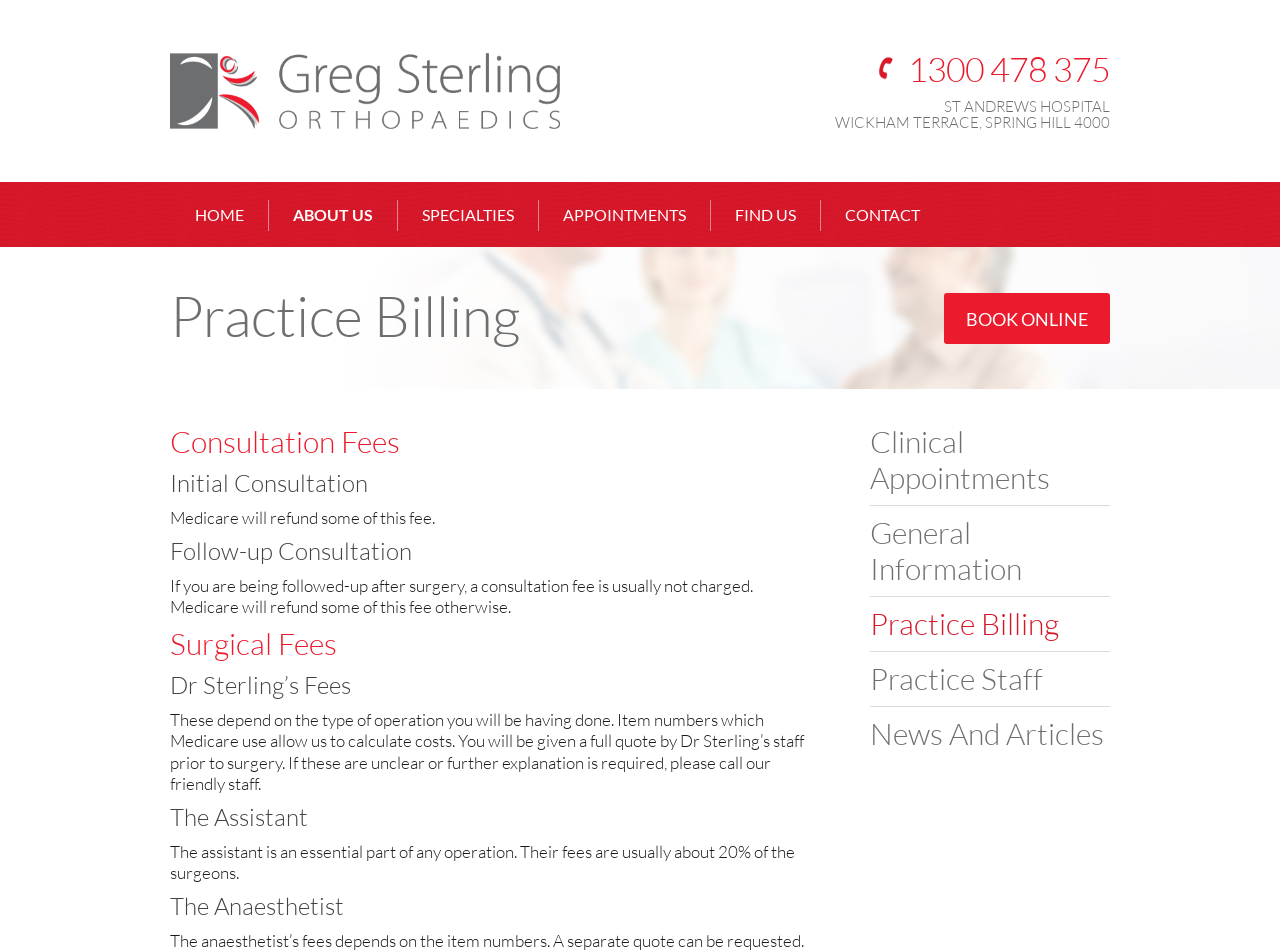Please locate the bounding box coordinates of the element that needs to be clicked to achieve the following instruction: "View 'Consultation Fees' section". The coordinates should be four float numbers between 0 and 1, i.e., [left, top, right, bottom].

[0.133, 0.446, 0.641, 0.484]